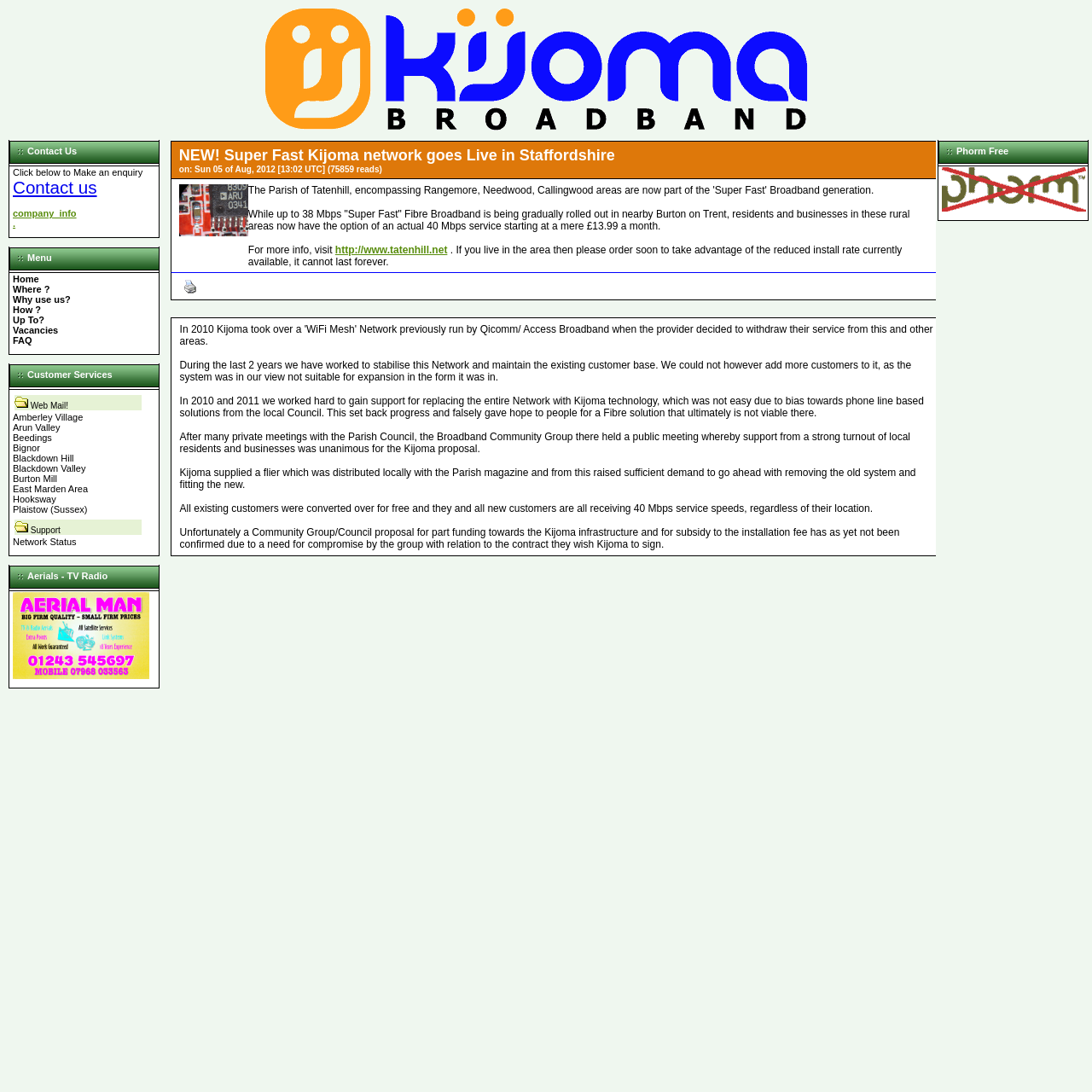Please reply to the following question using a single word or phrase: 
What is the name of the company providing wireless internet?

Kijoma Solutions Ltd